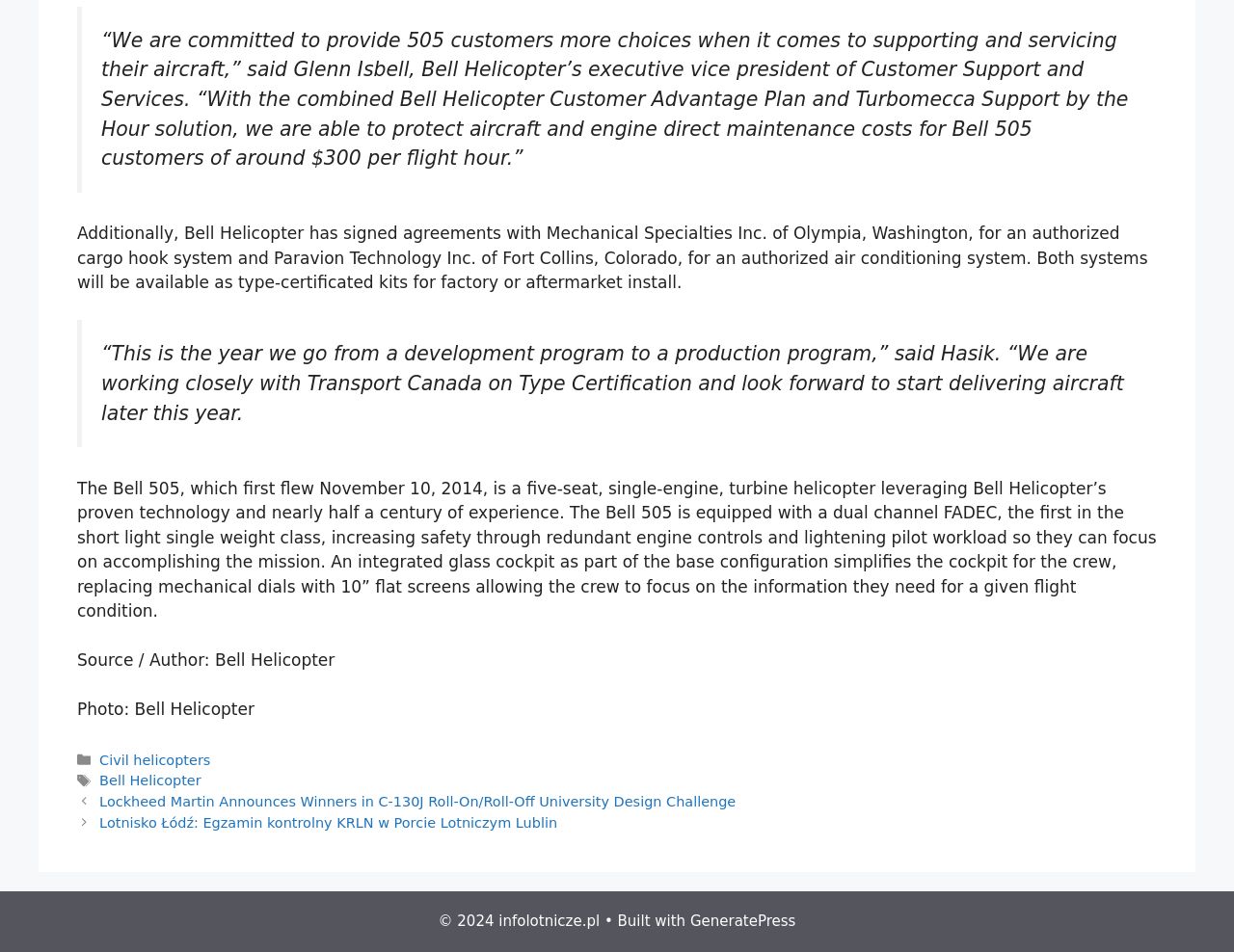Using the description "GeneratePress", predict the bounding box of the relevant HTML element.

[0.559, 0.959, 0.645, 0.977]